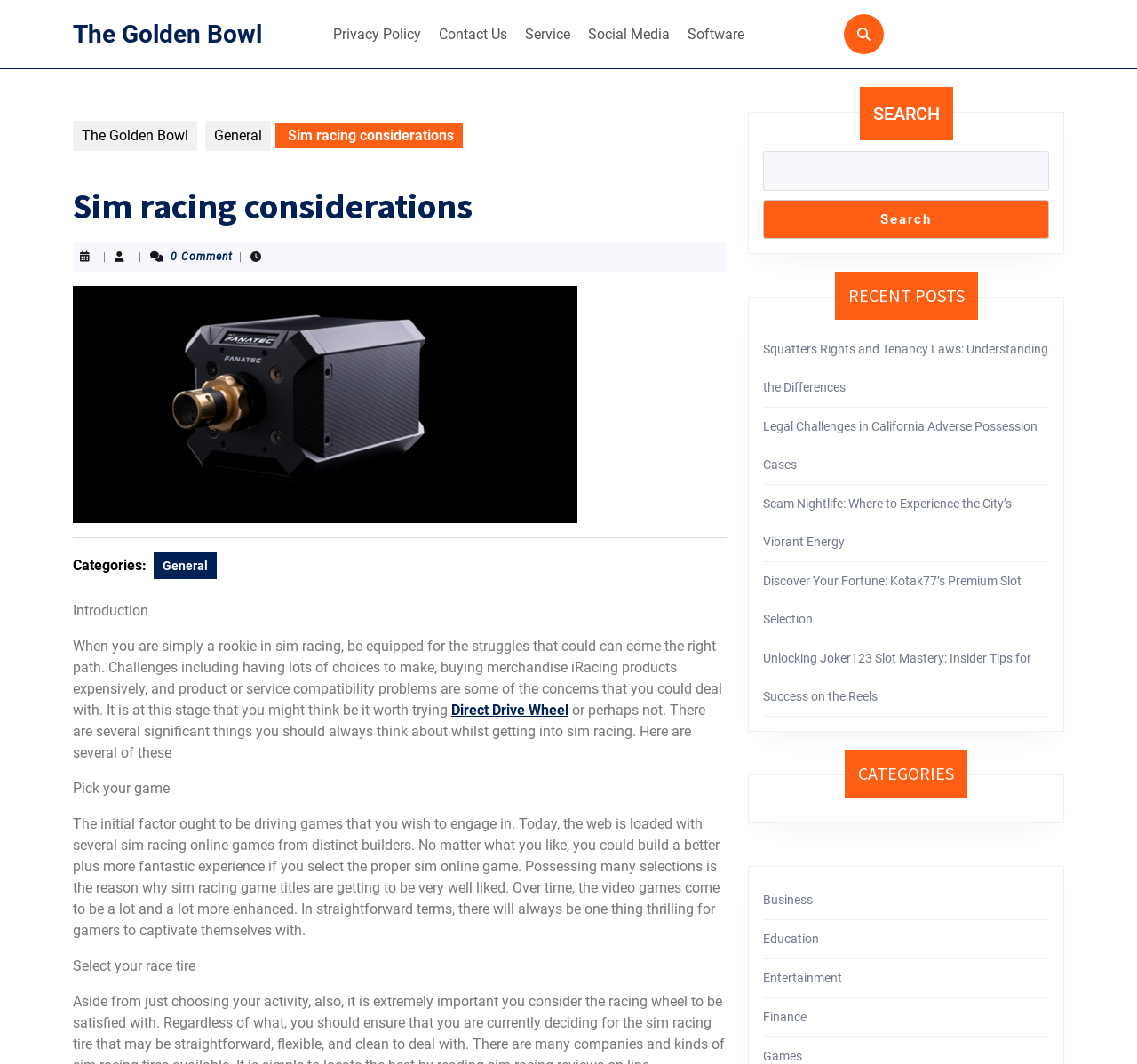Using the provided element description: "Contact Us", determine the bounding box coordinates of the corresponding UI element in the screenshot.

[0.38, 0.015, 0.452, 0.049]